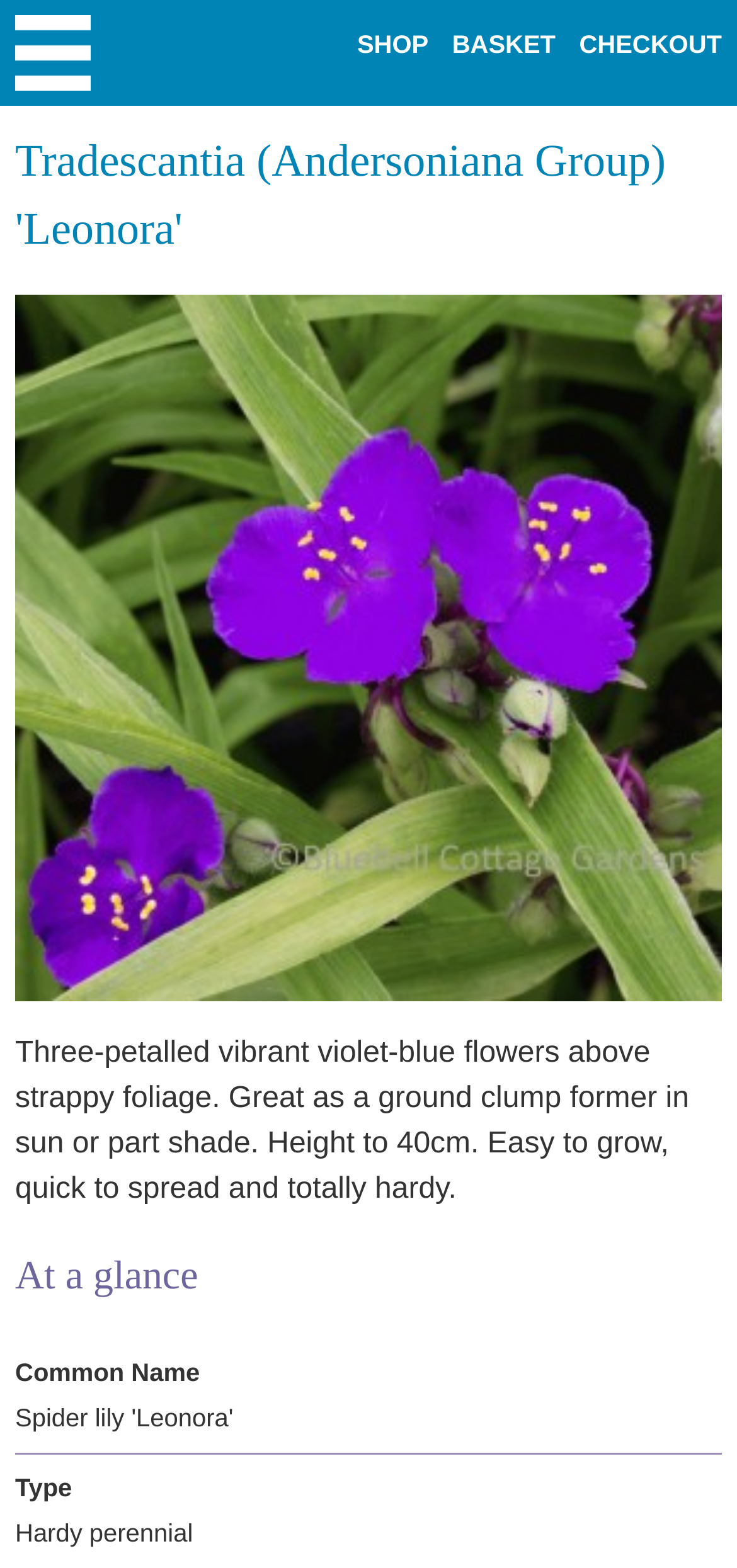What is the height of the plant?
Ensure your answer is thorough and detailed.

I found the answer by reading the description of the plant, which mentions 'Height to 40cm' in the text. This indicates the maximum height the plant can grow.